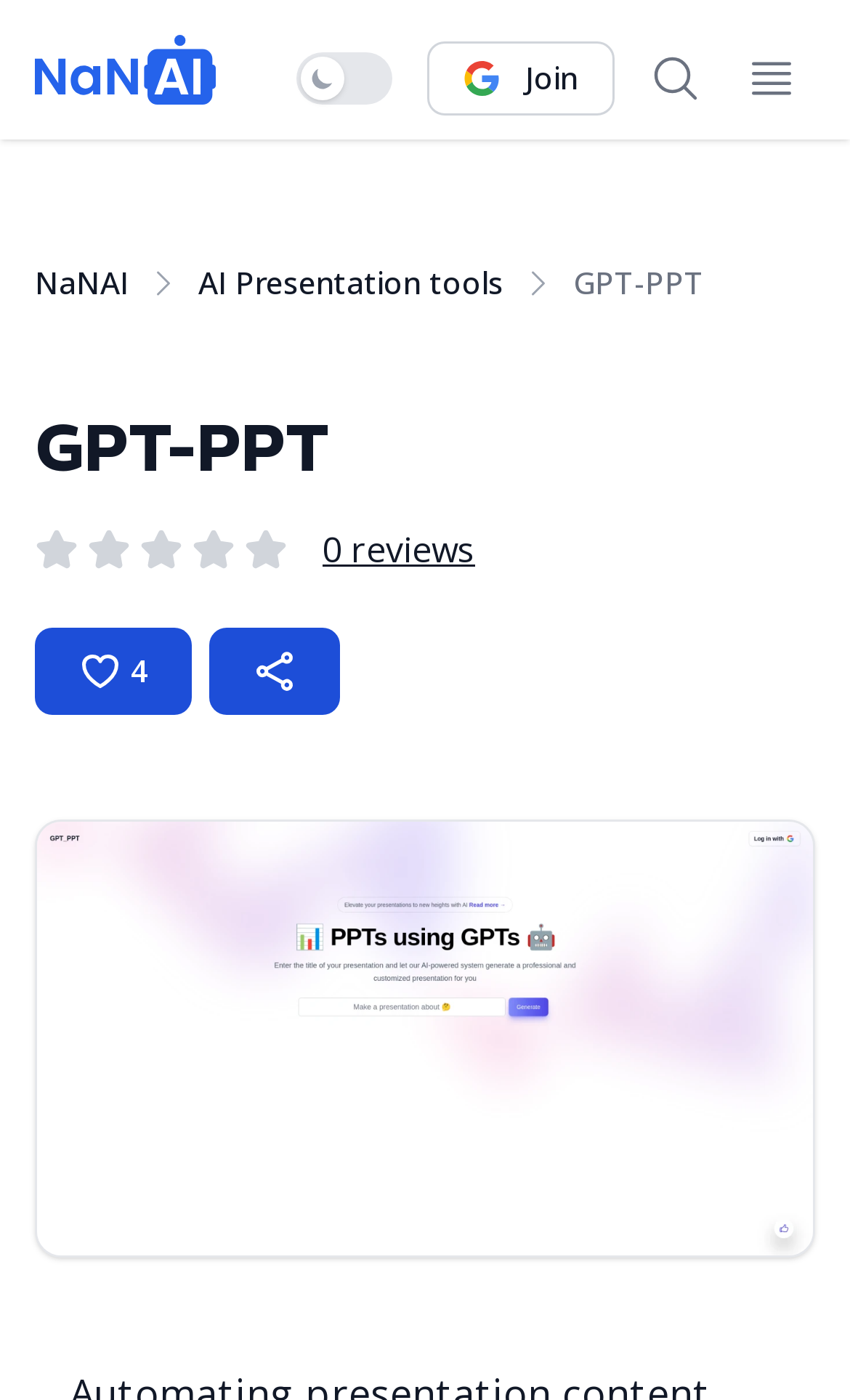Answer the question briefly using a single word or phrase: 
How many buttons are on the top-right corner?

3